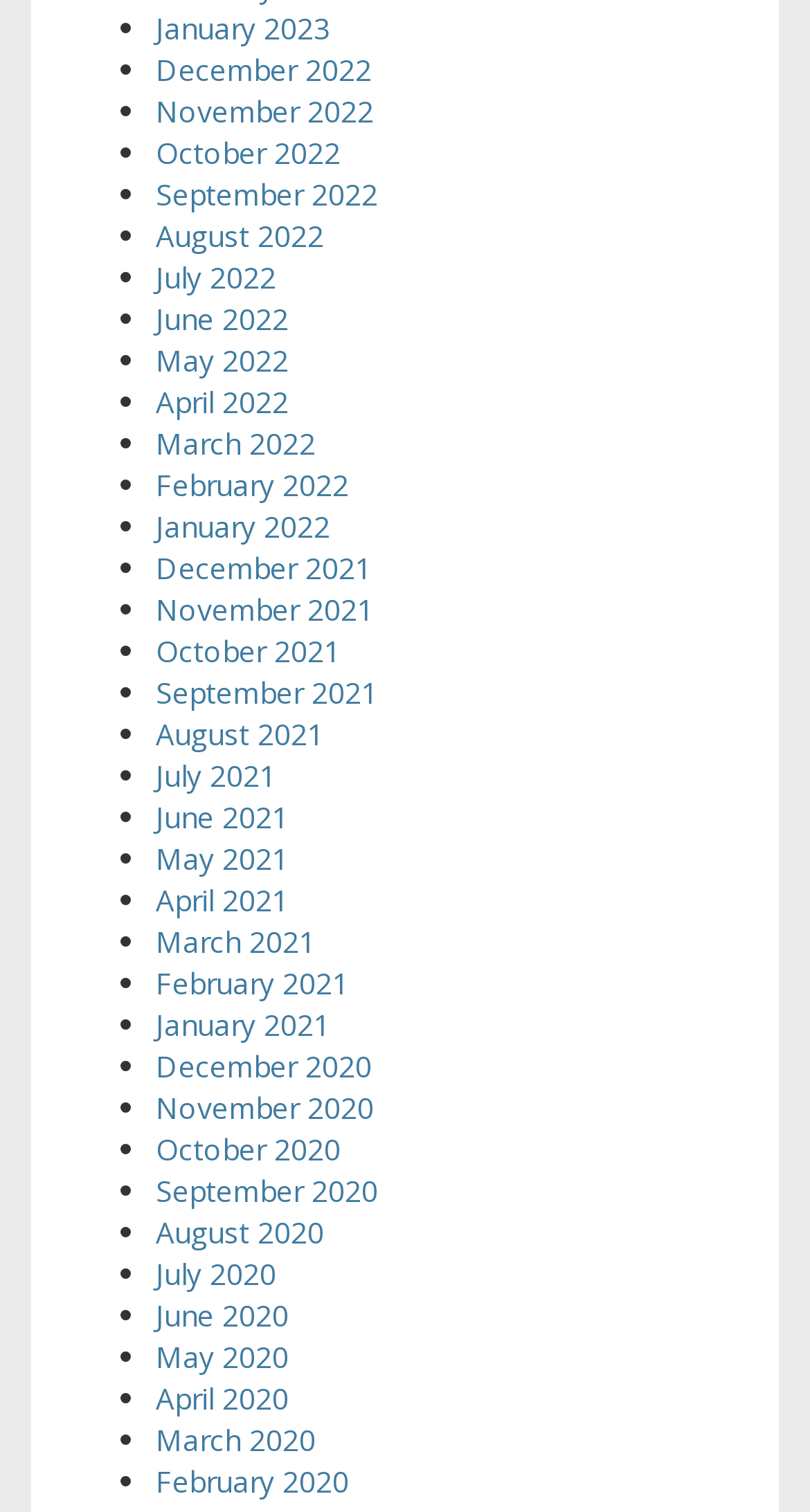How many months are listed?
Use the information from the image to give a detailed answer to the question.

I counted the number of links on the webpage, each representing a month, and found 24 links.